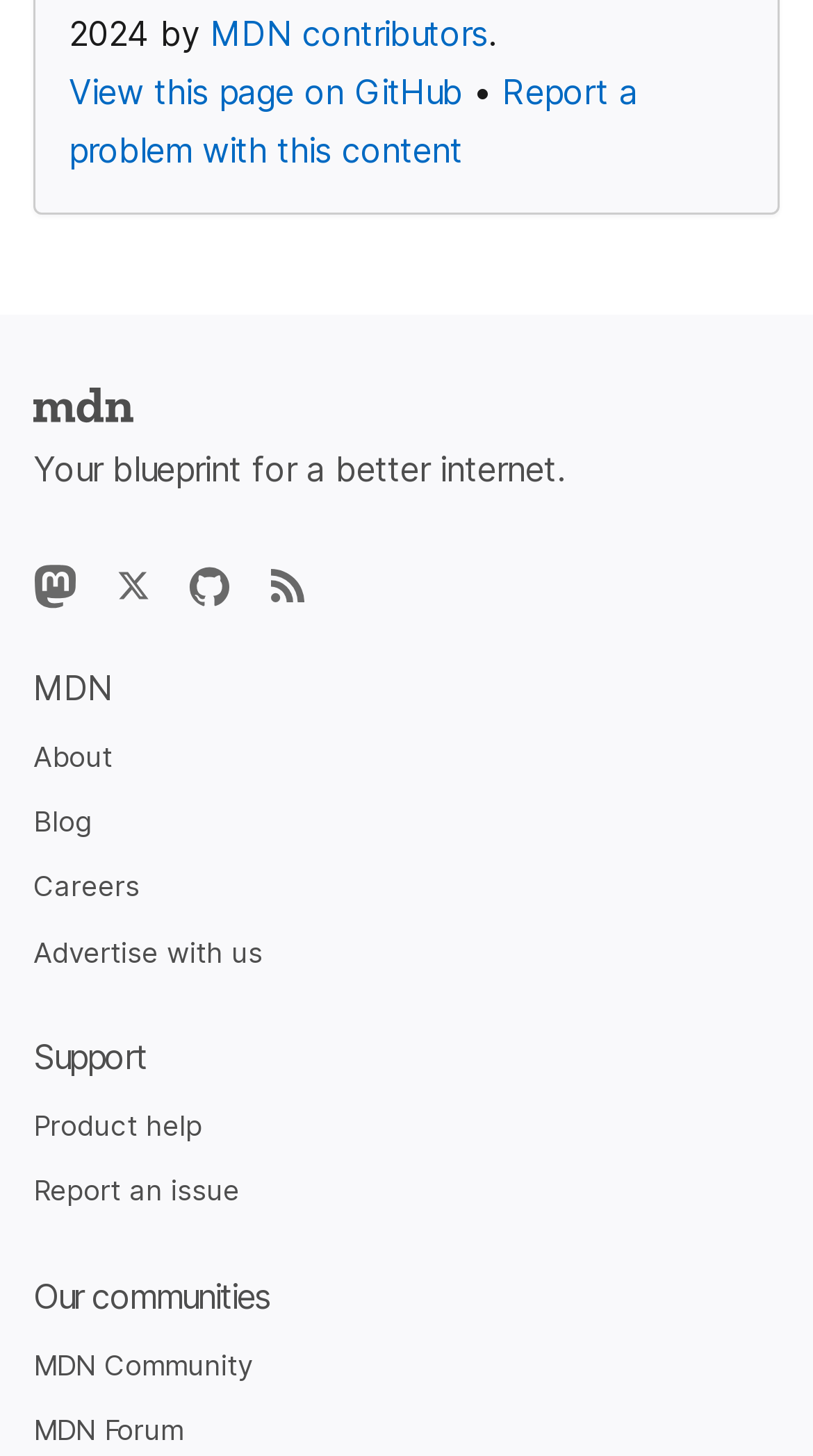Locate the UI element that matches the description MDN Community in the webpage screenshot. Return the bounding box coordinates in the format (top-left x, top-left y, bottom-right x, bottom-right y), with values ranging from 0 to 1.

[0.041, 0.925, 0.31, 0.948]